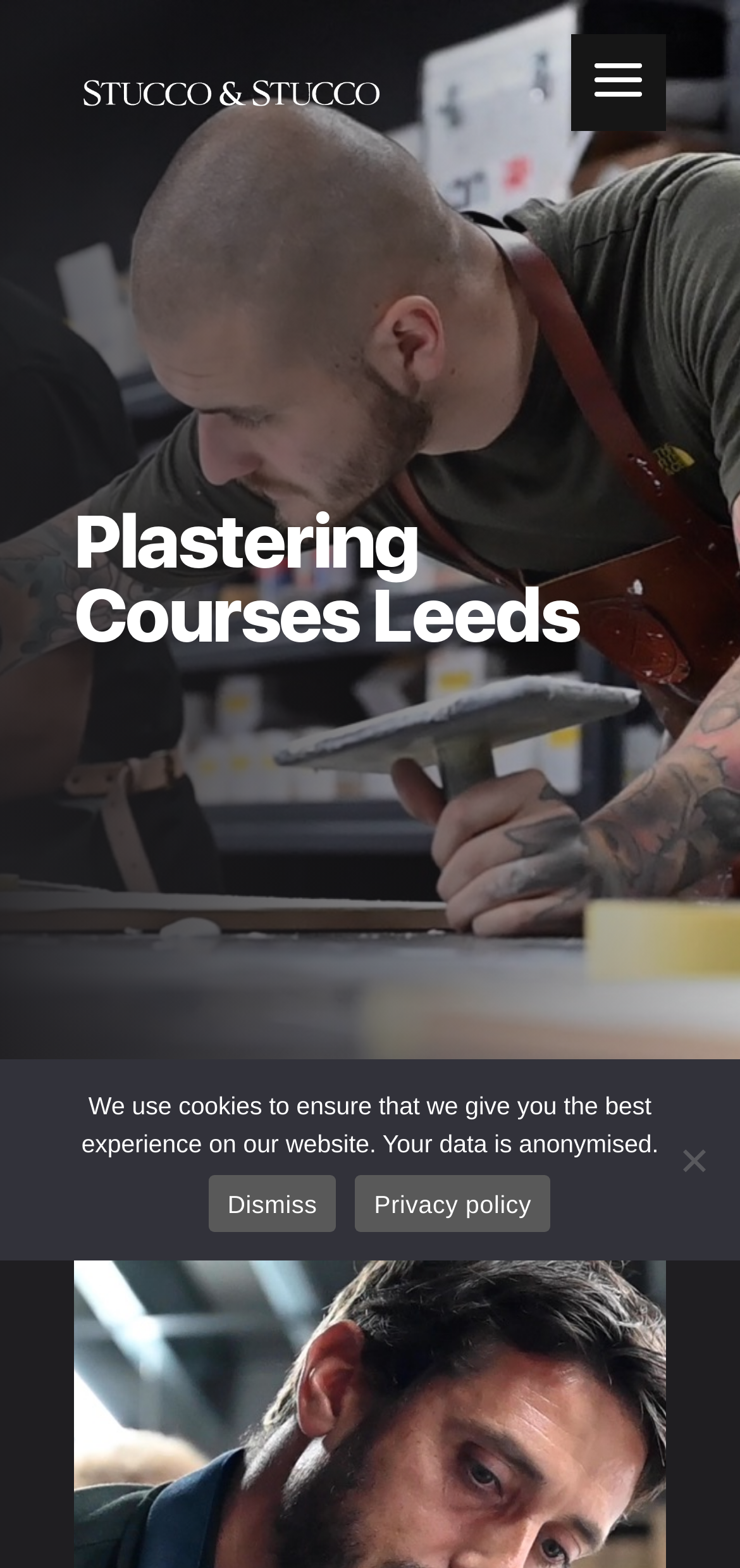Review the image closely and give a comprehensive answer to the question: How many links are in the cookie notice dialog?

I examined the cookie notice dialog box and found three links: 'Dismiss', 'Privacy policy', and another link that is not explicitly labeled. Therefore, there are three links in the cookie notice dialog.